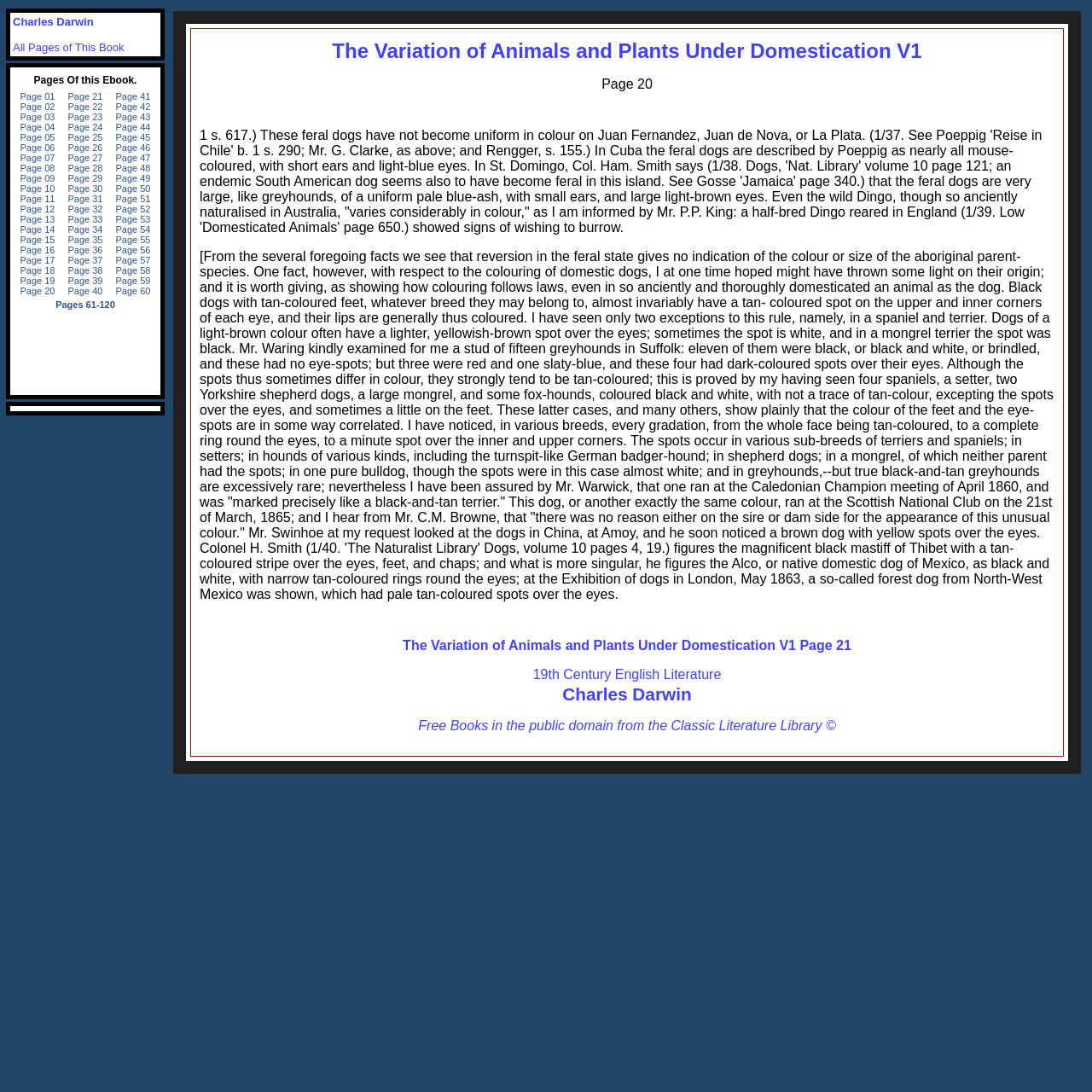Determine the bounding box coordinates of the UI element described below. Use the format (top-left x, top-left y, bottom-right x, bottom-right y) with floating point numbers between 0 and 1: All Pages of This Book

[0.012, 0.038, 0.114, 0.049]